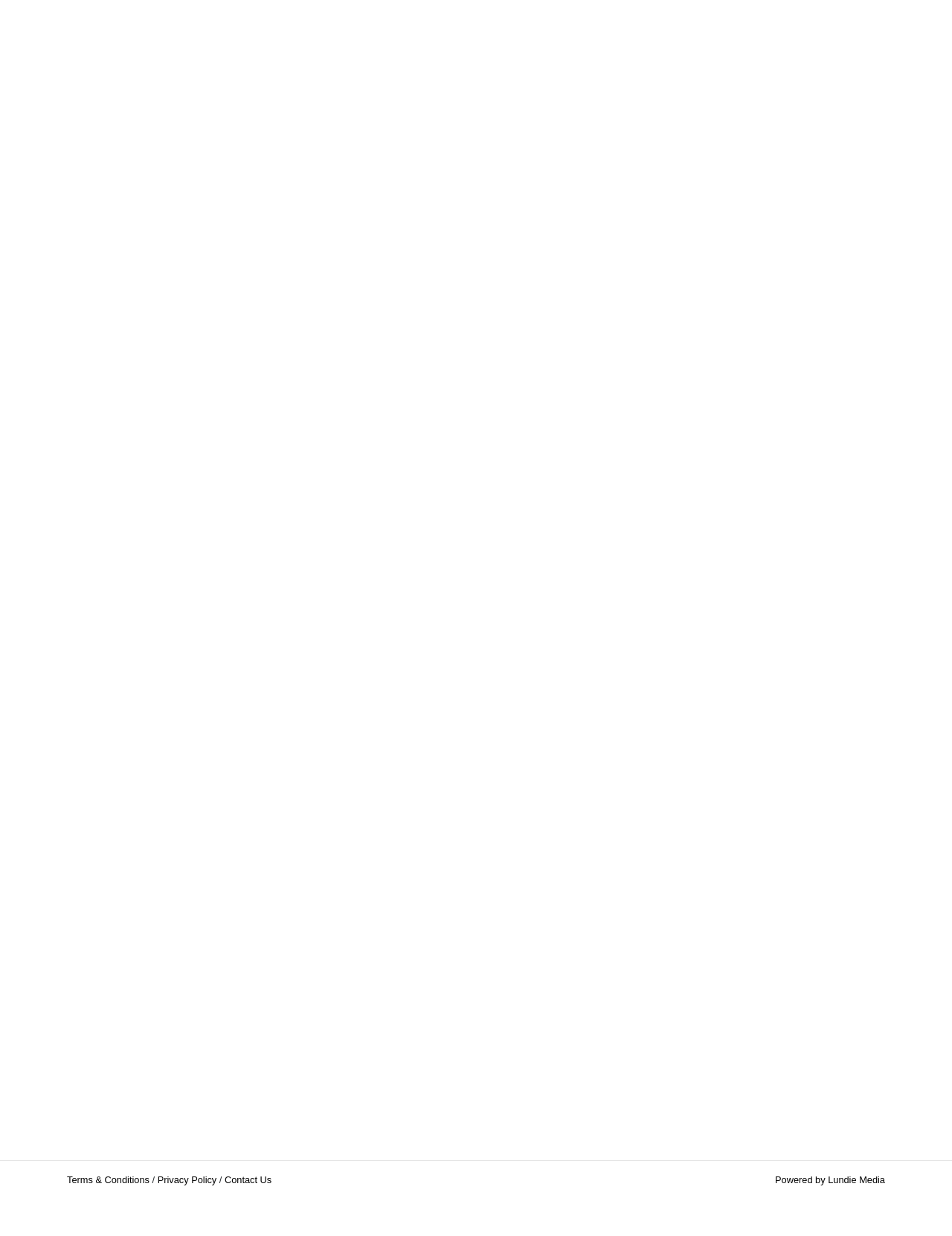Please answer the following question as detailed as possible based on the image: 
What is the company's name?

The company's name can be found in the top section of the webpage, where it is written in a larger font size. It is also mentioned in the address section, which includes the company's name, address, and postcode.